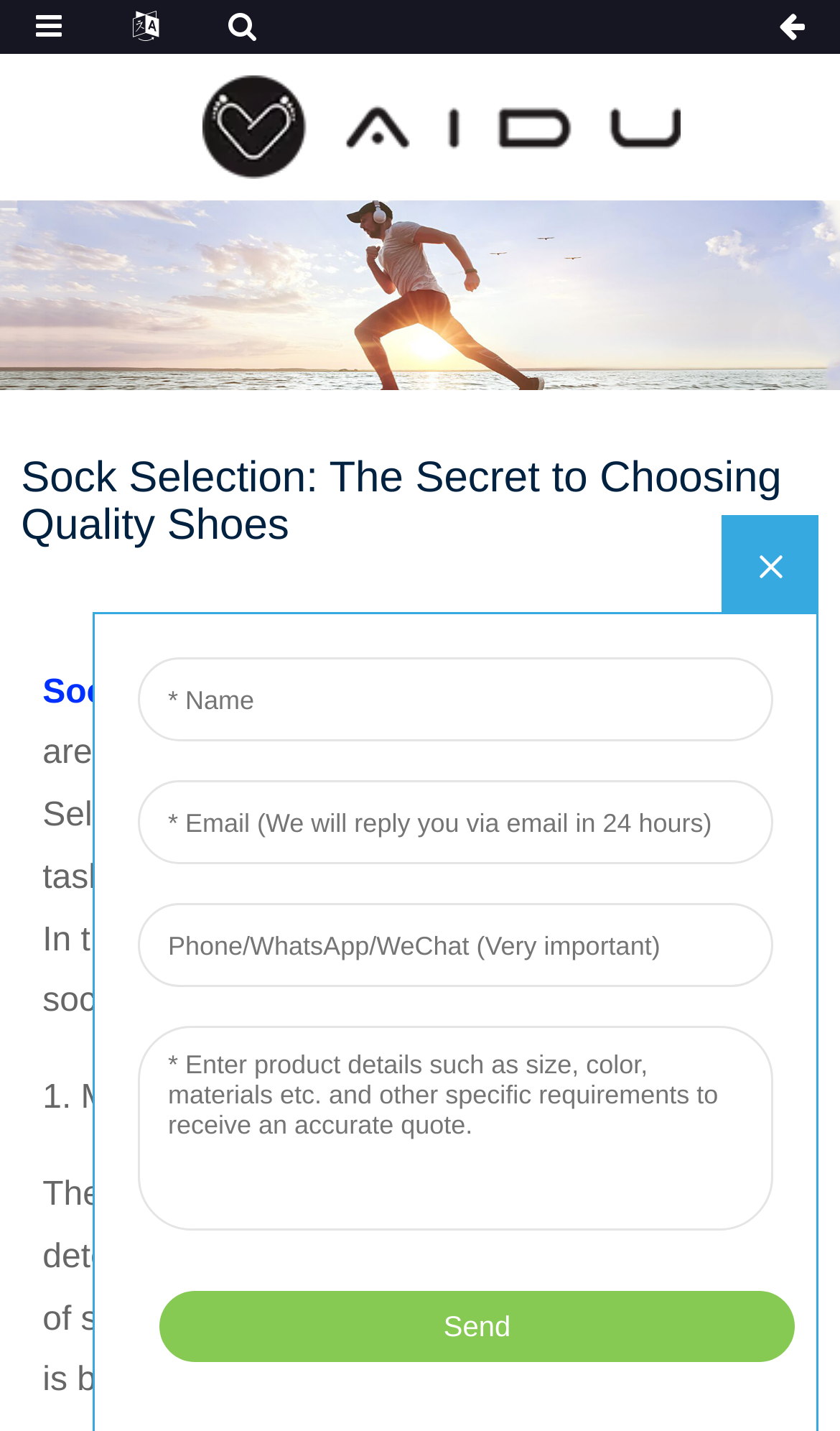Answer the question below with a single word or a brief phrase: 
What is the main topic of this webpage?

Sock selection